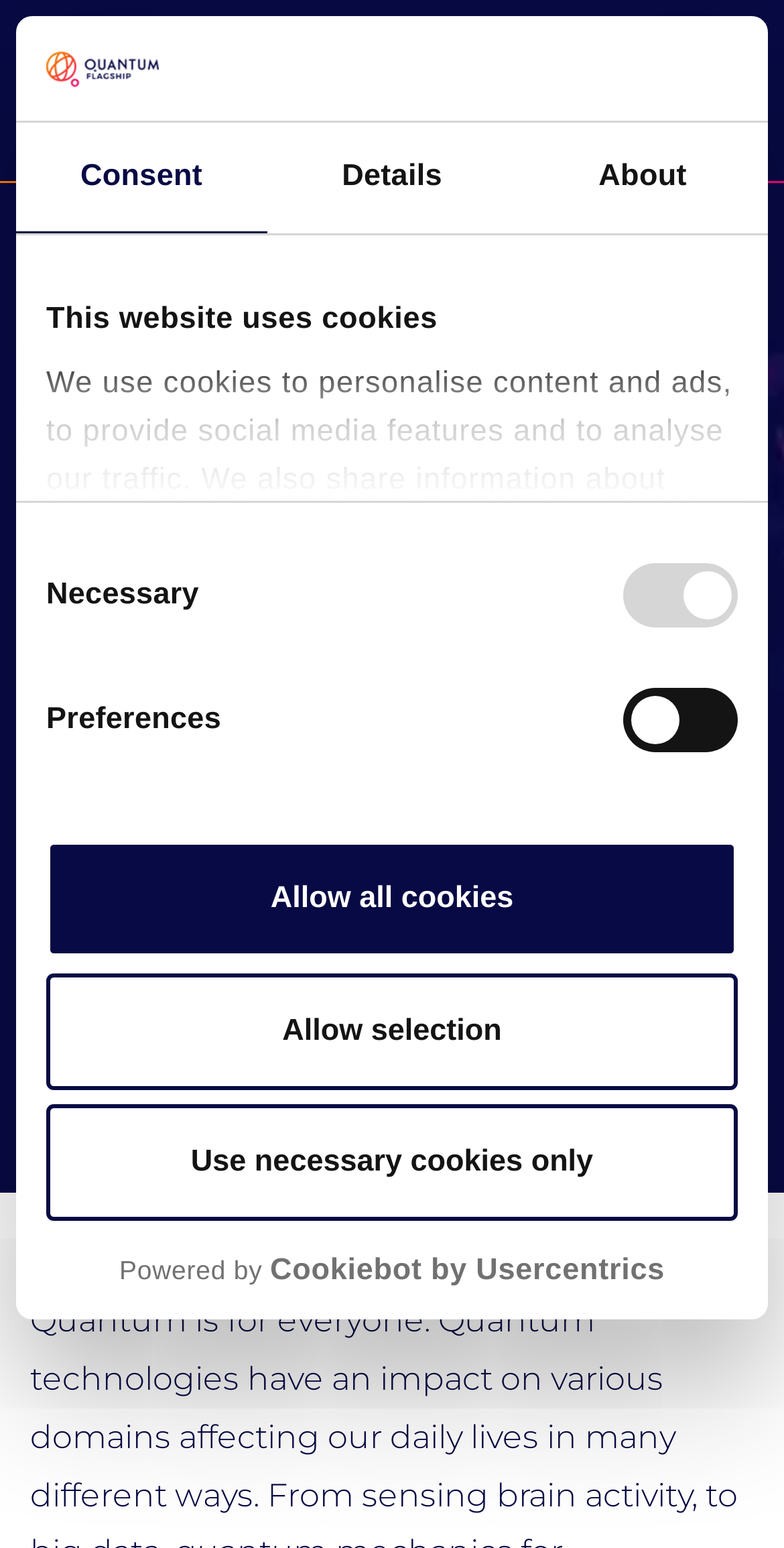Provide the bounding box coordinates for the specified HTML element described in this description: "title="Open navigation"". The coordinates should be four float numbers ranging from 0 to 1, in the format [left, top, right, bottom].

[0.872, 0.029, 1.0, 0.088]